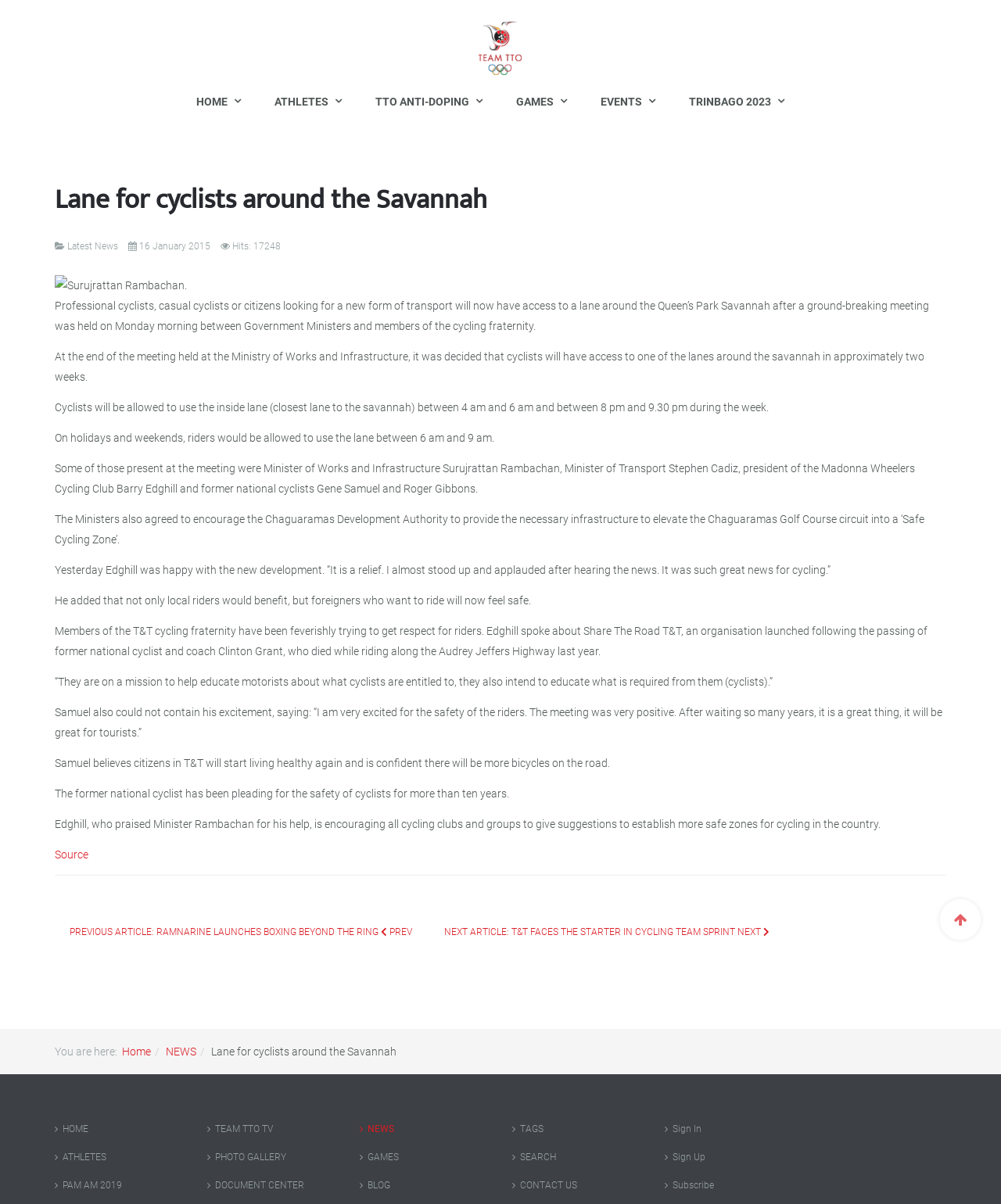Please specify the bounding box coordinates of the clickable section necessary to execute the following command: "View the 'ATHLETES' page".

[0.254, 0.068, 0.354, 0.101]